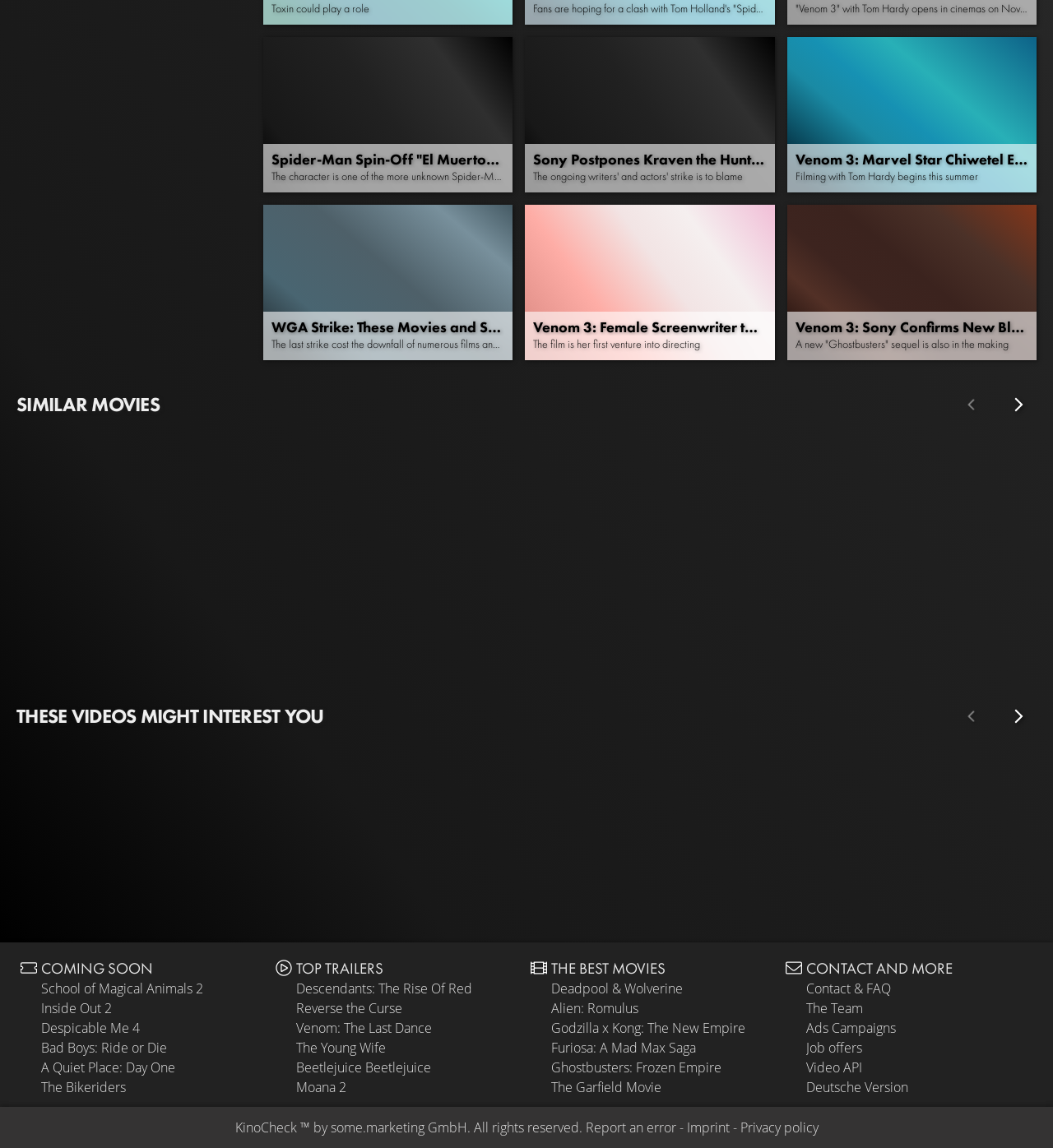Using the provided element description, identify the bounding box coordinates as (top-left x, top-left y, bottom-right x, bottom-right y). Ensure all values are between 0 and 1. Description: Reverse the Curse

[0.281, 0.871, 0.382, 0.886]